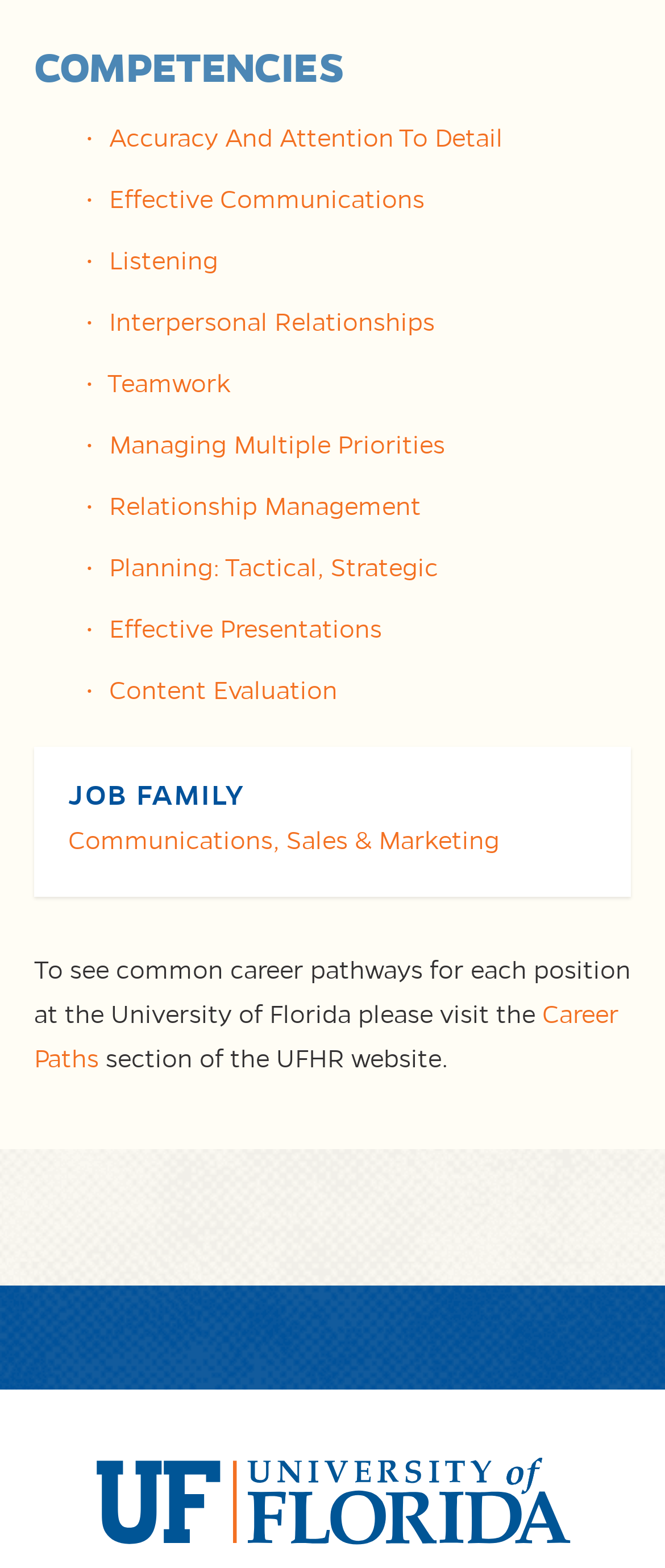Show the bounding box coordinates of the element that should be clicked to complete the task: "Visit the Career Paths page".

[0.051, 0.637, 0.931, 0.685]